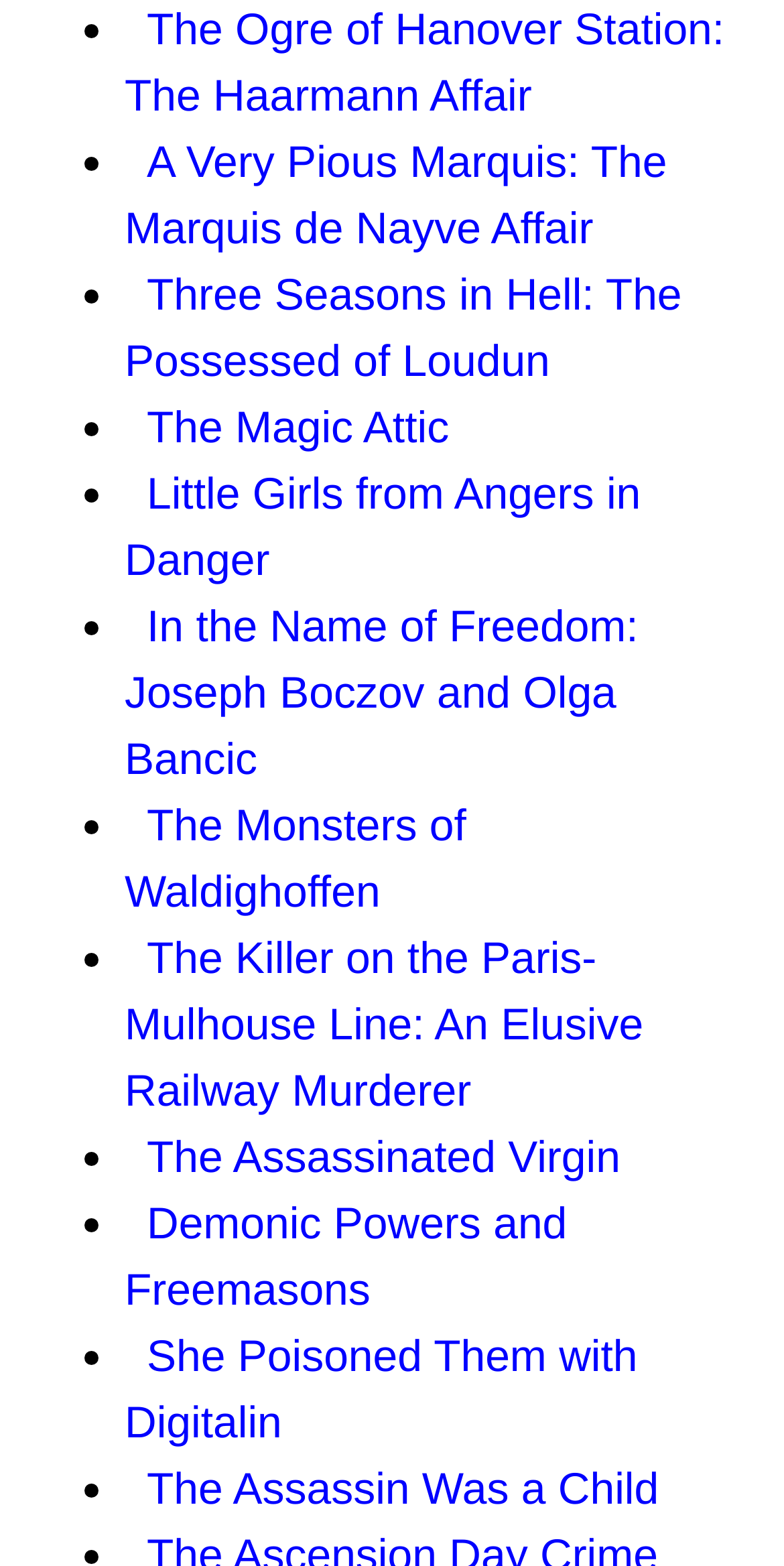Provide the bounding box coordinates of the section that needs to be clicked to accomplish the following instruction: "Explore The Monsters of Waldighoffen."

[0.159, 0.511, 0.595, 0.586]